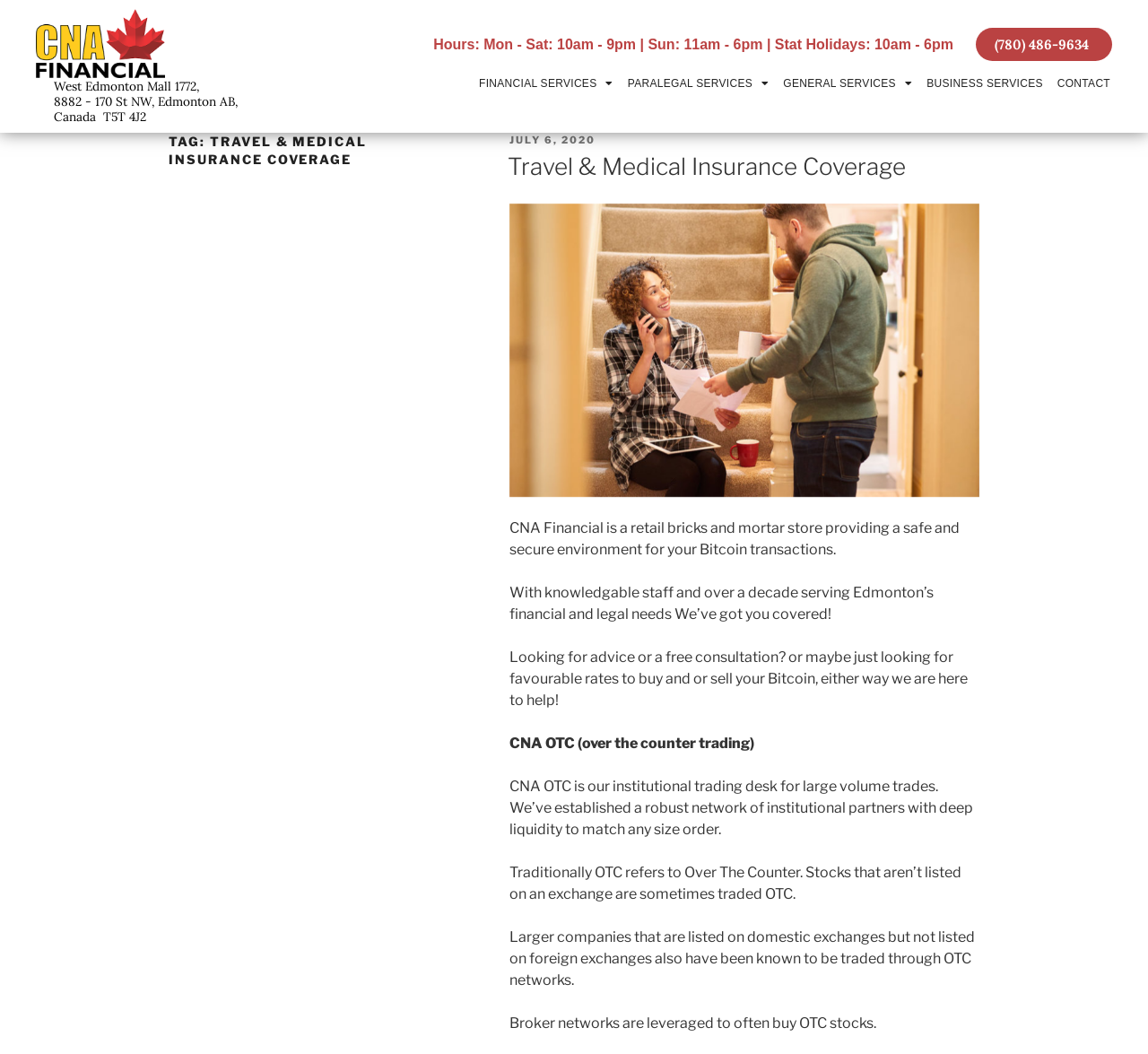Find the bounding box coordinates of the element you need to click on to perform this action: 'Search for something'. The coordinates should be represented by four float values between 0 and 1, in the format [left, top, right, bottom].

None